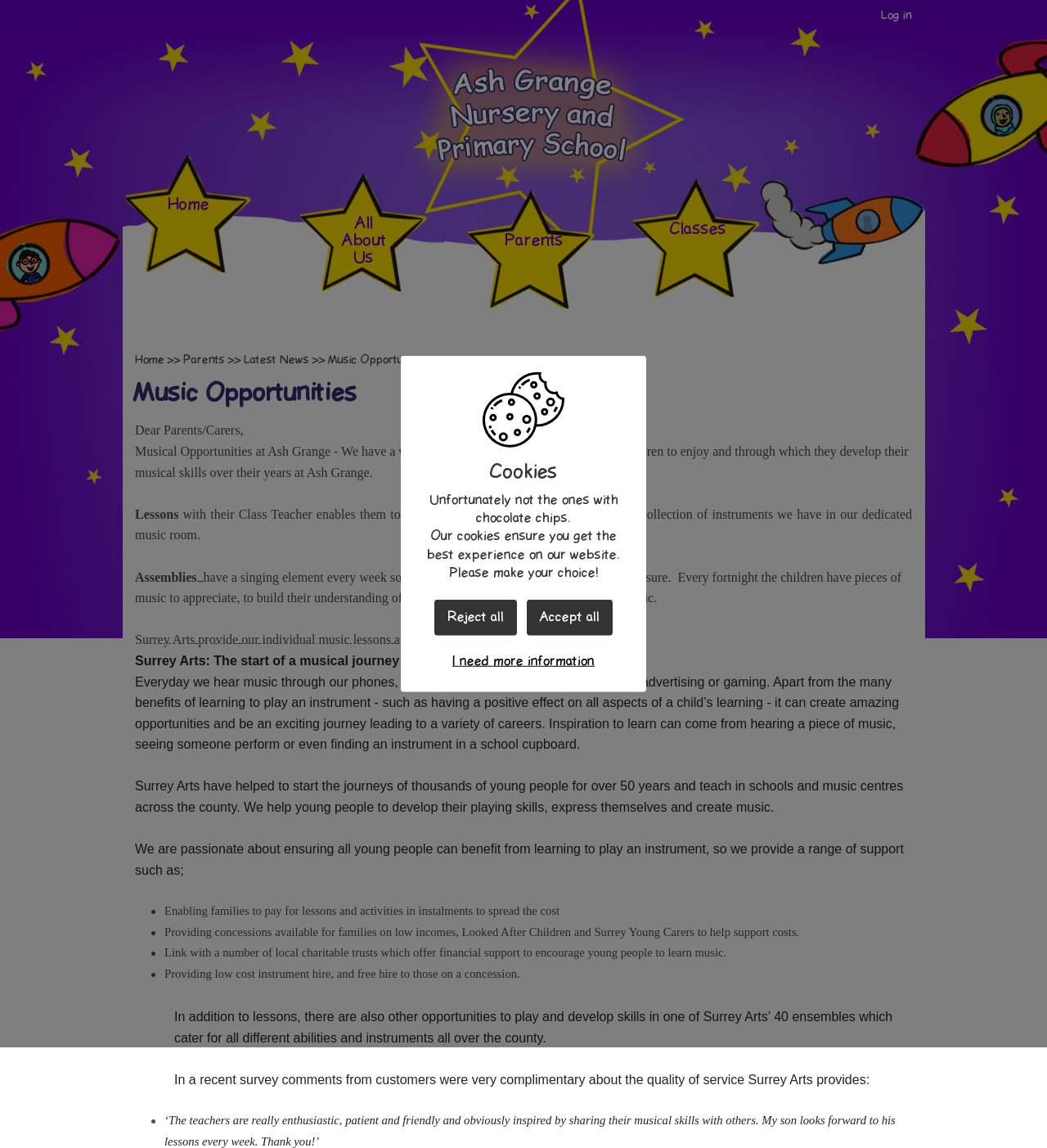What is the purpose of the cookies on the website?
Can you provide an in-depth and detailed response to the question?

The webpage states that the cookies ensure you get the best experience on the website. This suggests that the purpose of the cookies is to provide a better user experience for visitors to the website.